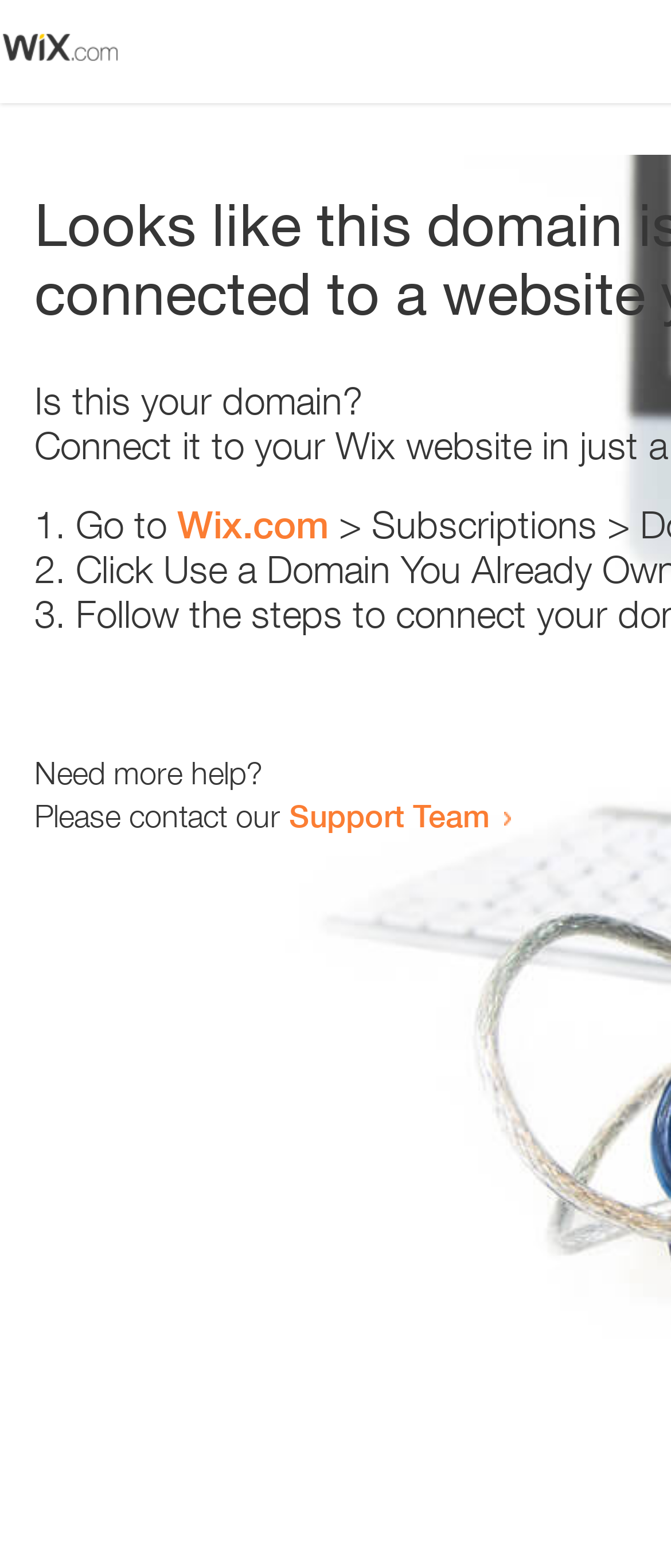Please give a succinct answer to the question in one word or phrase:
How many sentences are there in the main text?

3